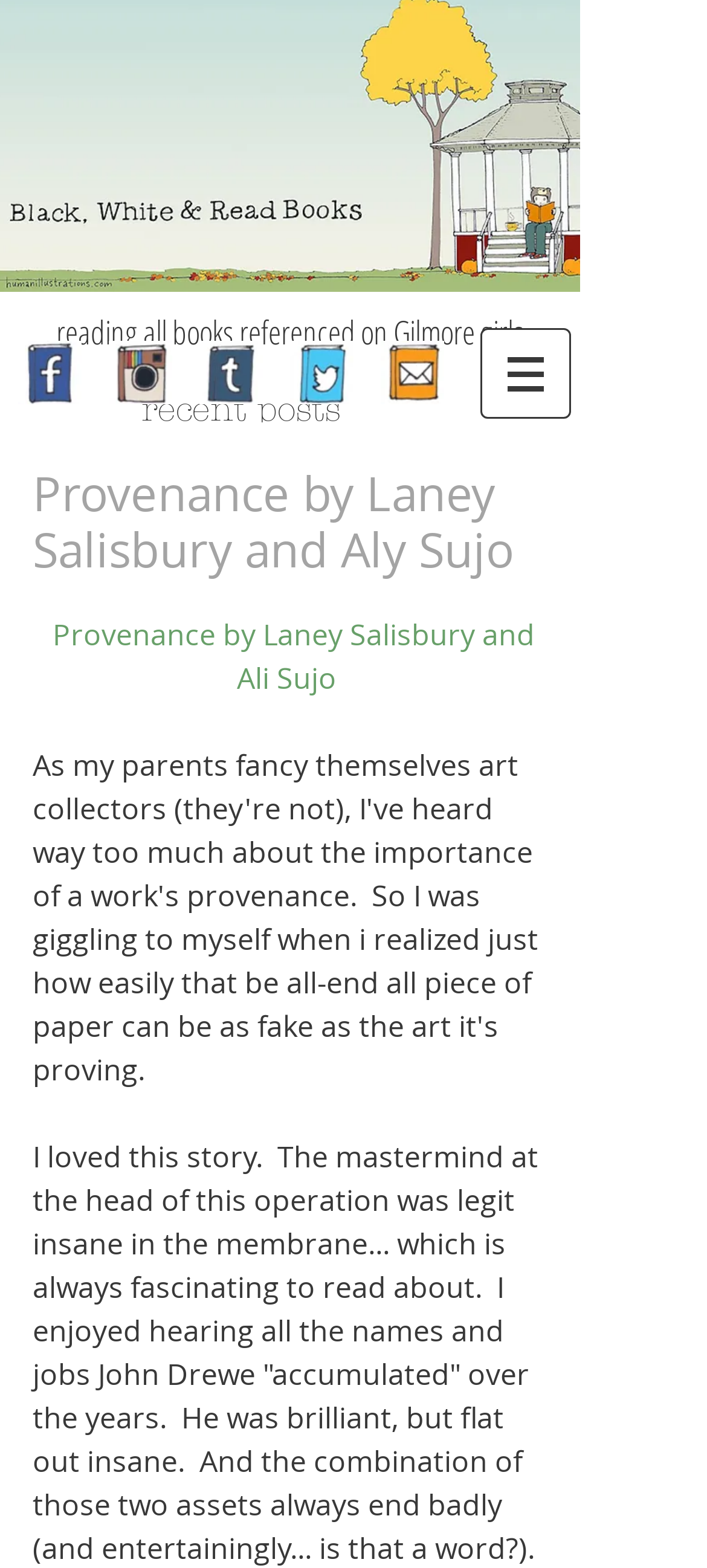How many images are in the Social Bar?
Using the visual information from the image, give a one-word or short-phrase answer.

5